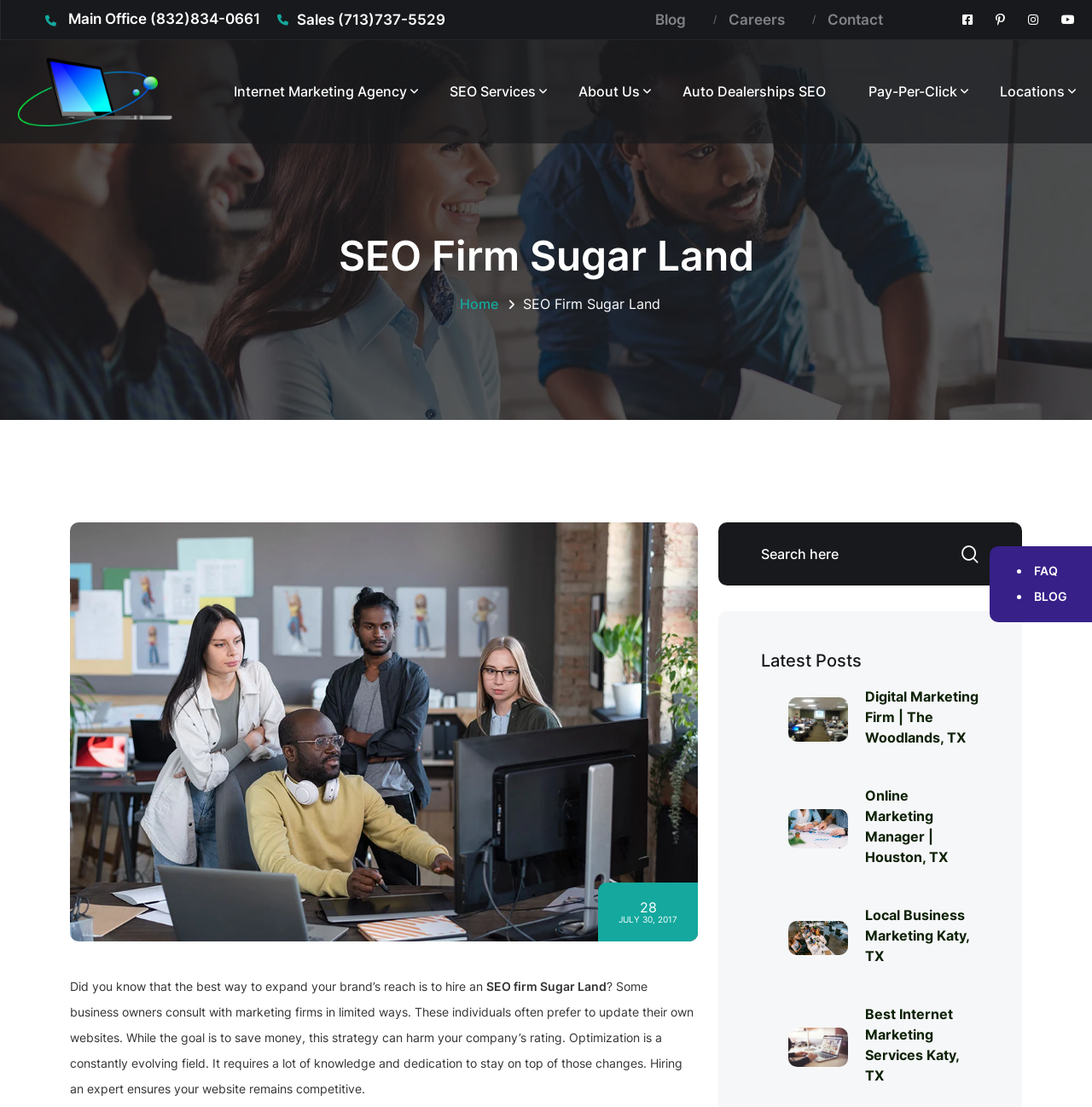Please locate the bounding box coordinates of the element that should be clicked to complete the given instruction: "Read the latest post".

[0.792, 0.62, 0.897, 0.675]